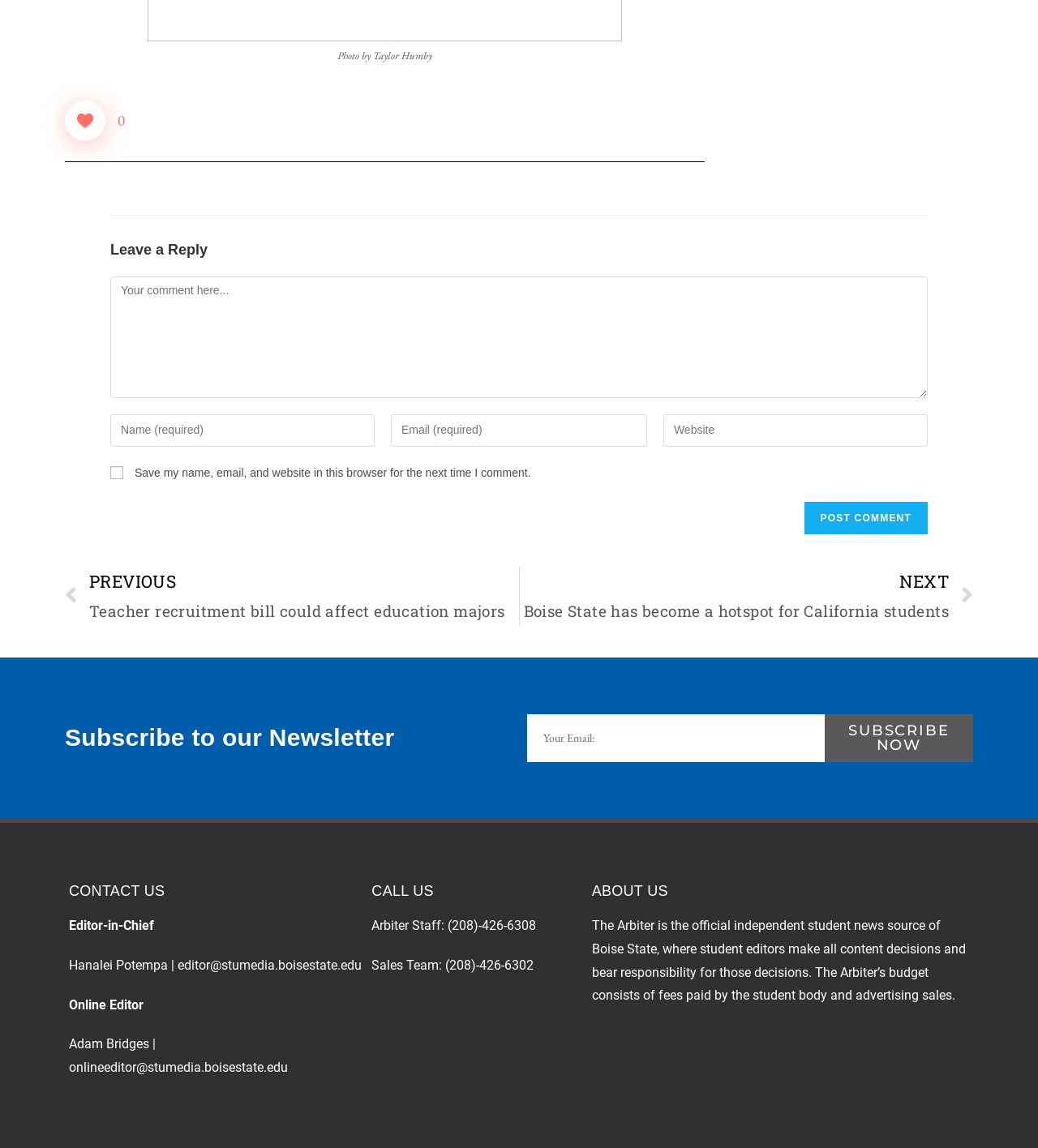Please specify the bounding box coordinates of the area that should be clicked to accomplish the following instruction: "Post a comment". The coordinates should consist of four float numbers between 0 and 1, i.e., [left, top, right, bottom].

[0.775, 0.437, 0.894, 0.465]